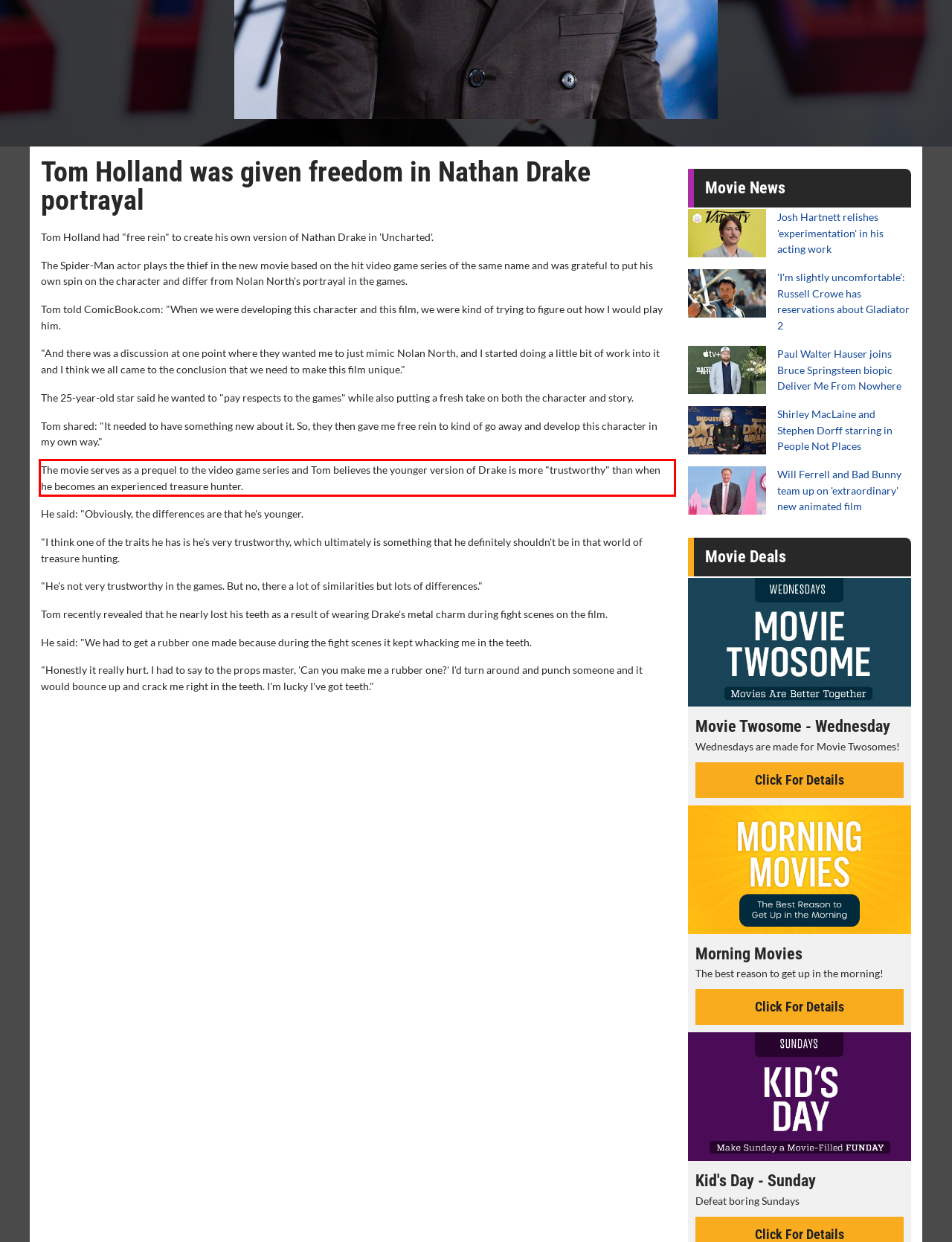Review the screenshot of the webpage and recognize the text inside the red rectangle bounding box. Provide the extracted text content.

The movie serves as a prequel to the video game series and Tom believes the younger version of Drake is more "trustworthy" than when he becomes an experienced treasure hunter.